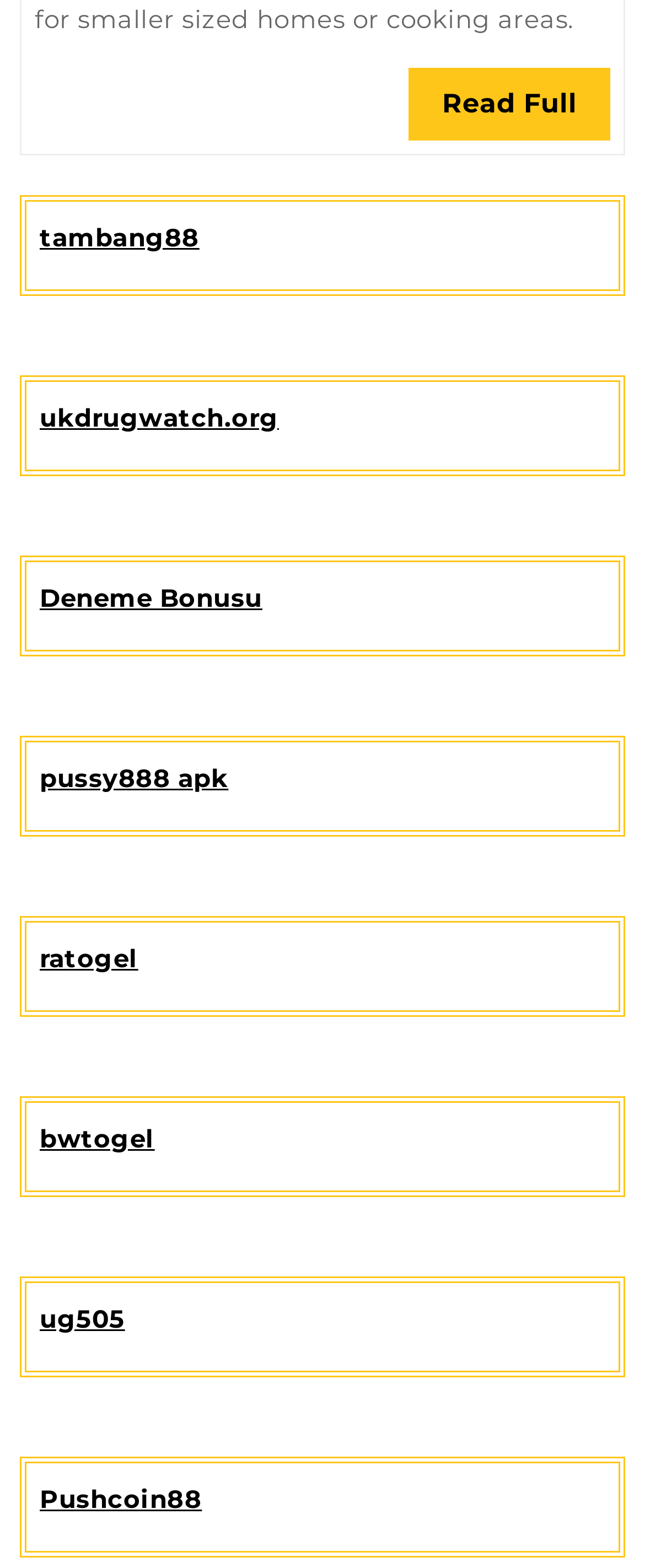Locate the UI element described as follows: "Read FullRead Full". Return the bounding box coordinates as four float numbers between 0 and 1 in the order [left, top, right, bottom].

[0.634, 0.043, 0.946, 0.089]